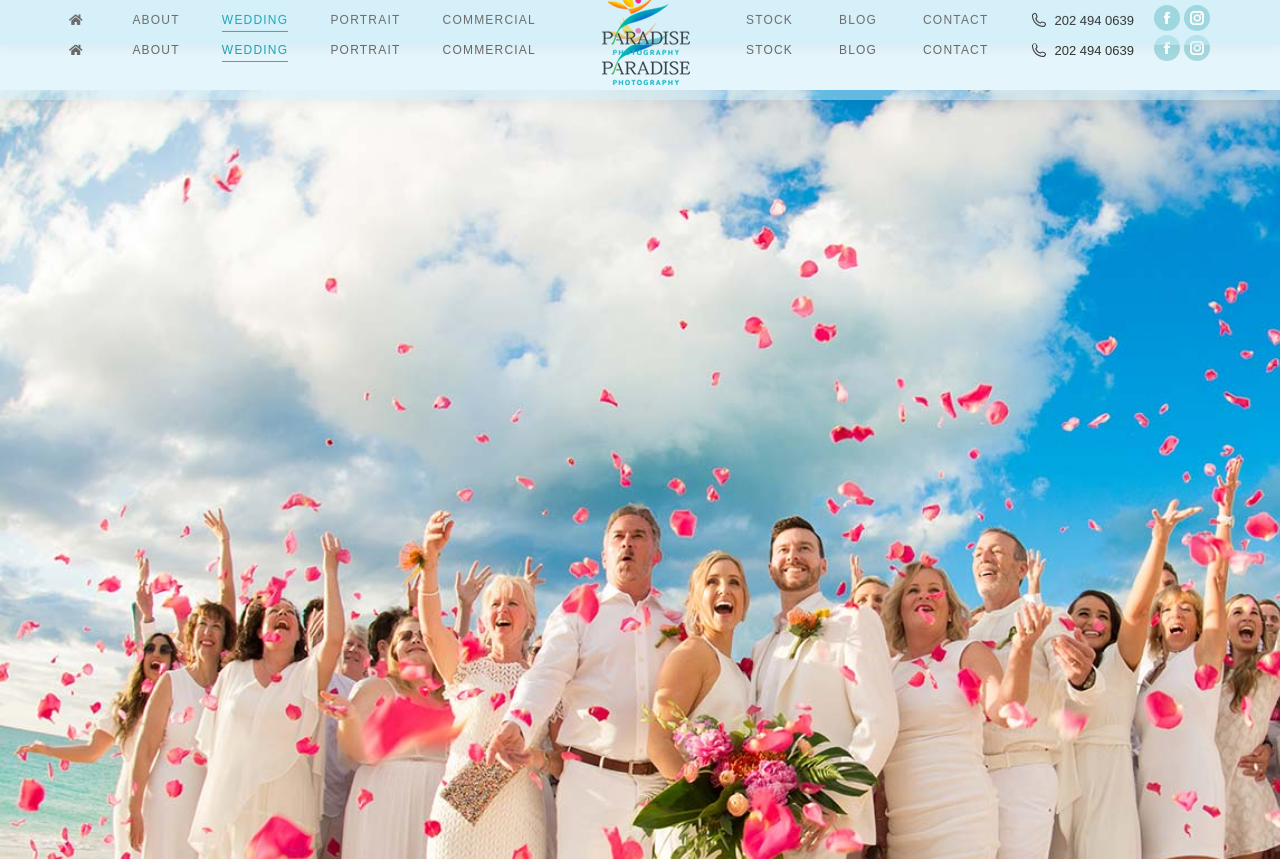Using the element description provided, determine the bounding box coordinates in the format (top-left x, top-left y, bottom-right x, bottom-right y). Ensure that all values are floating point numbers between 0 and 1. Element description: About

[0.089, 0.003, 0.155, 0.113]